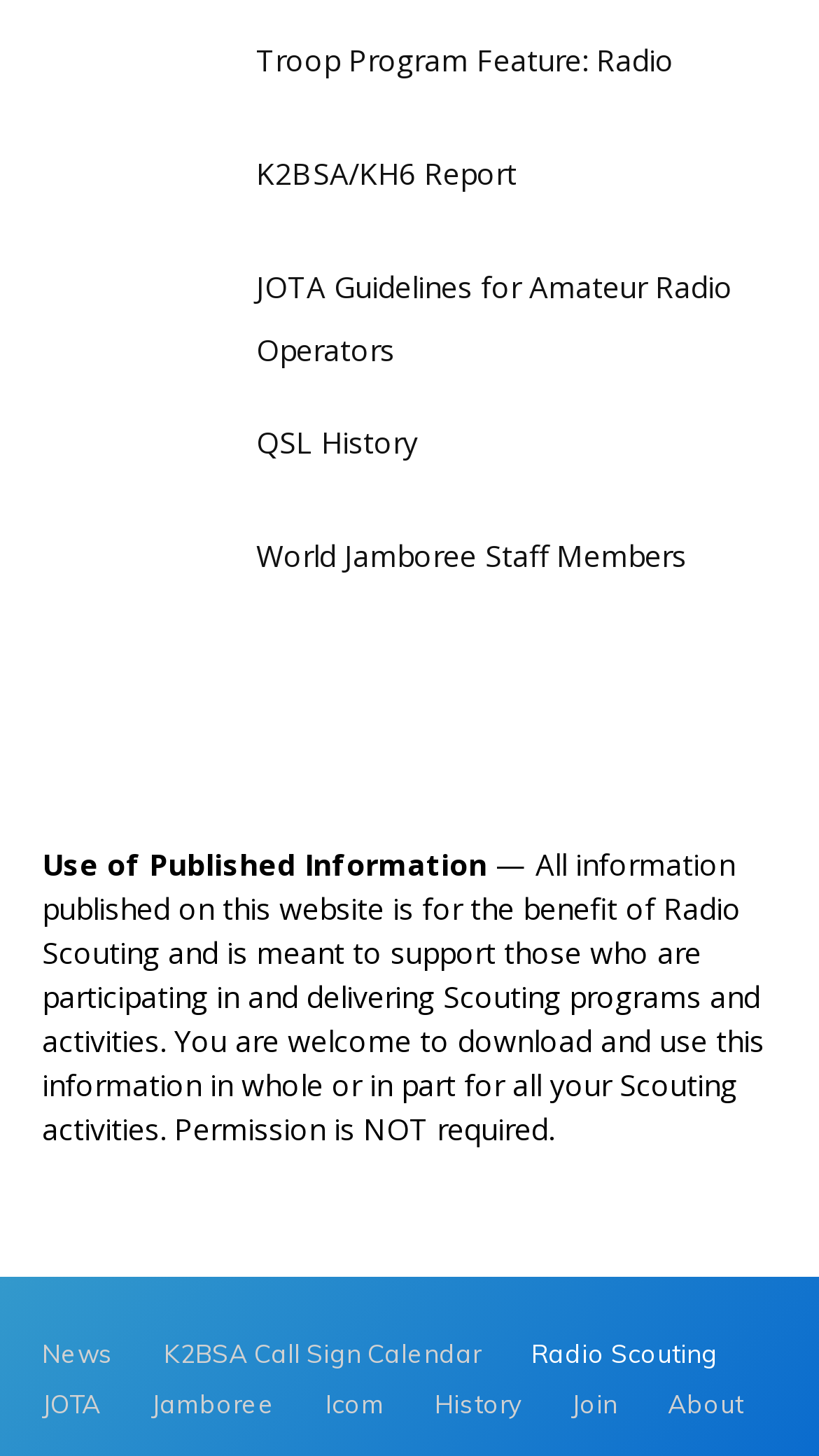Look at the image and give a detailed response to the following question: What is the topic of the image at the top of the webpage?

The image at the top of the webpage has the text 'Troop Program Feature: Radio', indicating that the topic of the image is related to Radio.